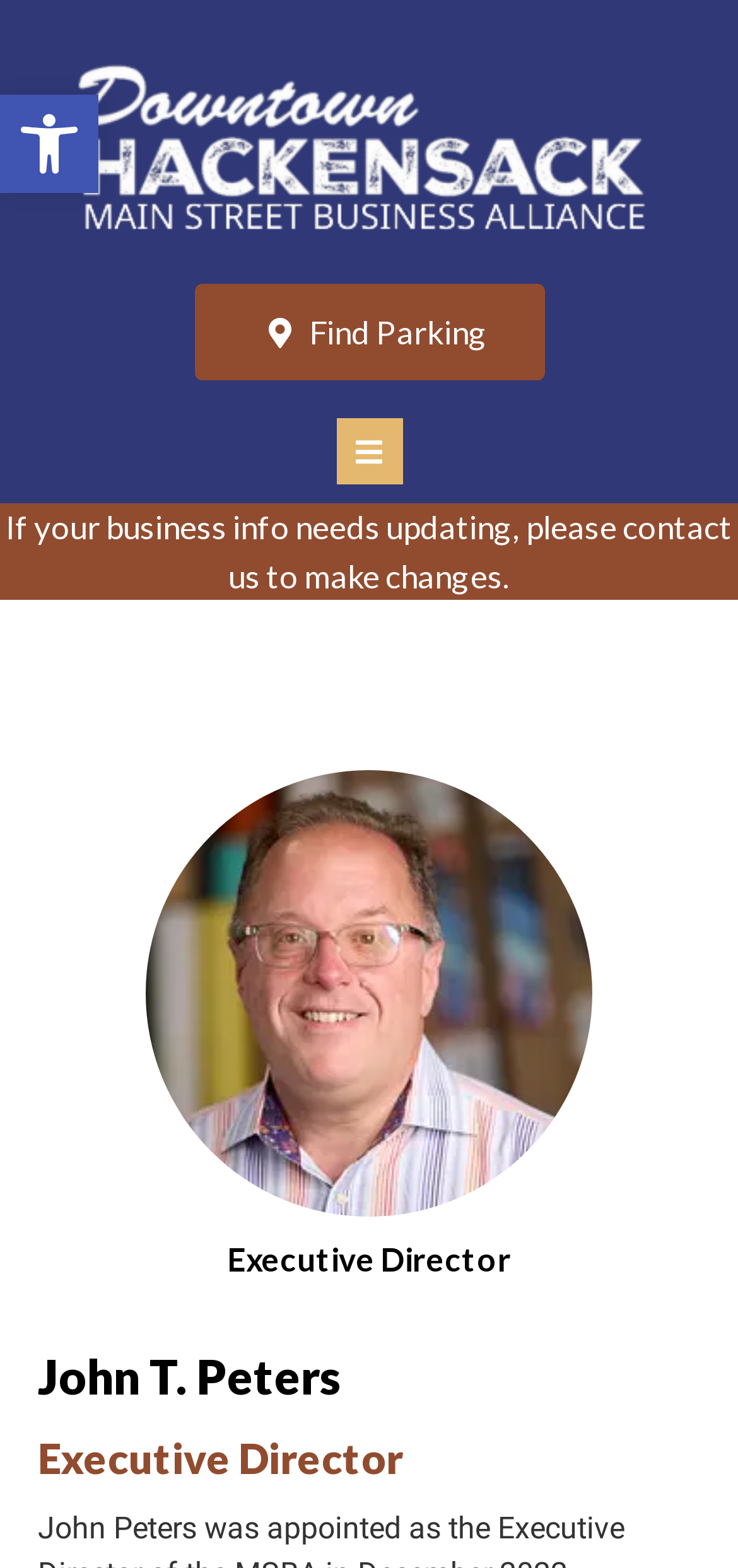Please determine the bounding box coordinates for the element with the description: "Executive Director".

[0.051, 0.912, 0.546, 0.949]